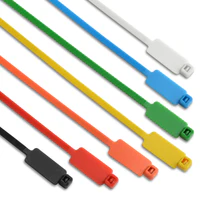Elaborate on all the elements present in the image.

The image showcases a vibrant assortment of tie wraps, also known as zip ties, arranged in a horizontal line. Each tie wrap features a distinct color, including black, orange, red, green, blue, yellow, and white. The variety of colors allows for easy organization and identification in various applications, making these tie wraps ideal for both professional and personal projects. Their sturdy design signifies durability, providing reliable fastening solutions for bundling cables, securing items, or organizing equipment. This specific selection may include options like the "ID Standard Tie Wraps - TID-07," and can be a practical choice for anyone in need of reliable and colorful fastening solutions.